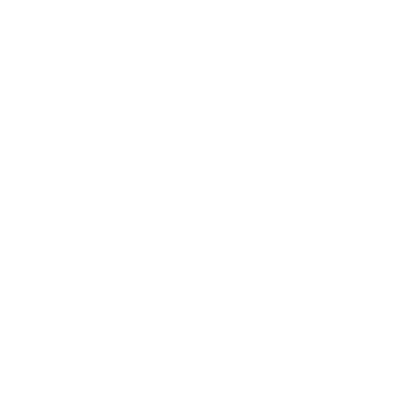Answer the following query with a single word or phrase:
What exercises can be performed with this equipment?

Overhead presses, dips, tricep extensions